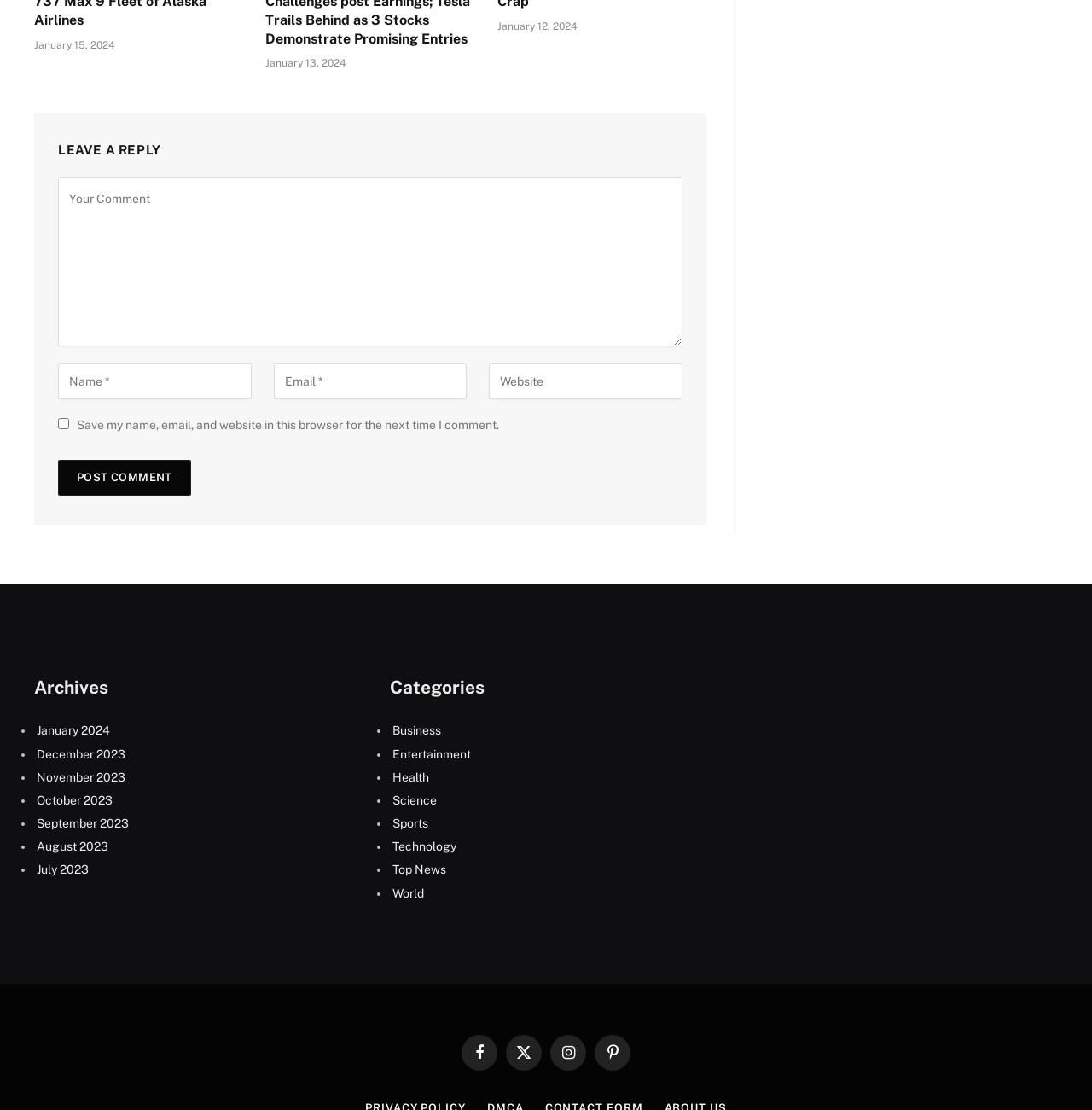Determine the bounding box coordinates for the area you should click to complete the following instruction: "View archives for January 2024".

[0.034, 0.652, 0.101, 0.664]